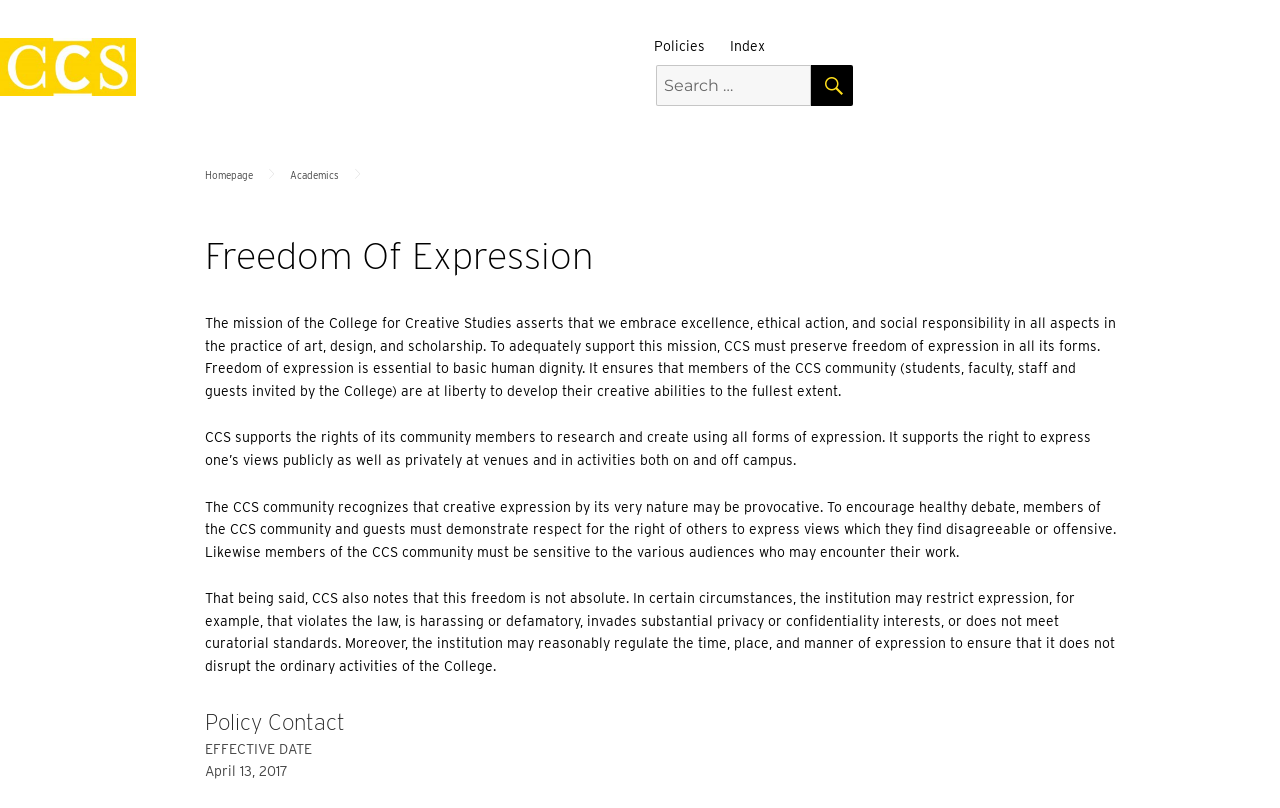What is the purpose of preserving freedom of expression according to this webpage?
Look at the image and construct a detailed response to the question.

I found this answer by reading the text on the webpage, specifically the part that says 'Freedom of expression is essential to basic human dignity.'